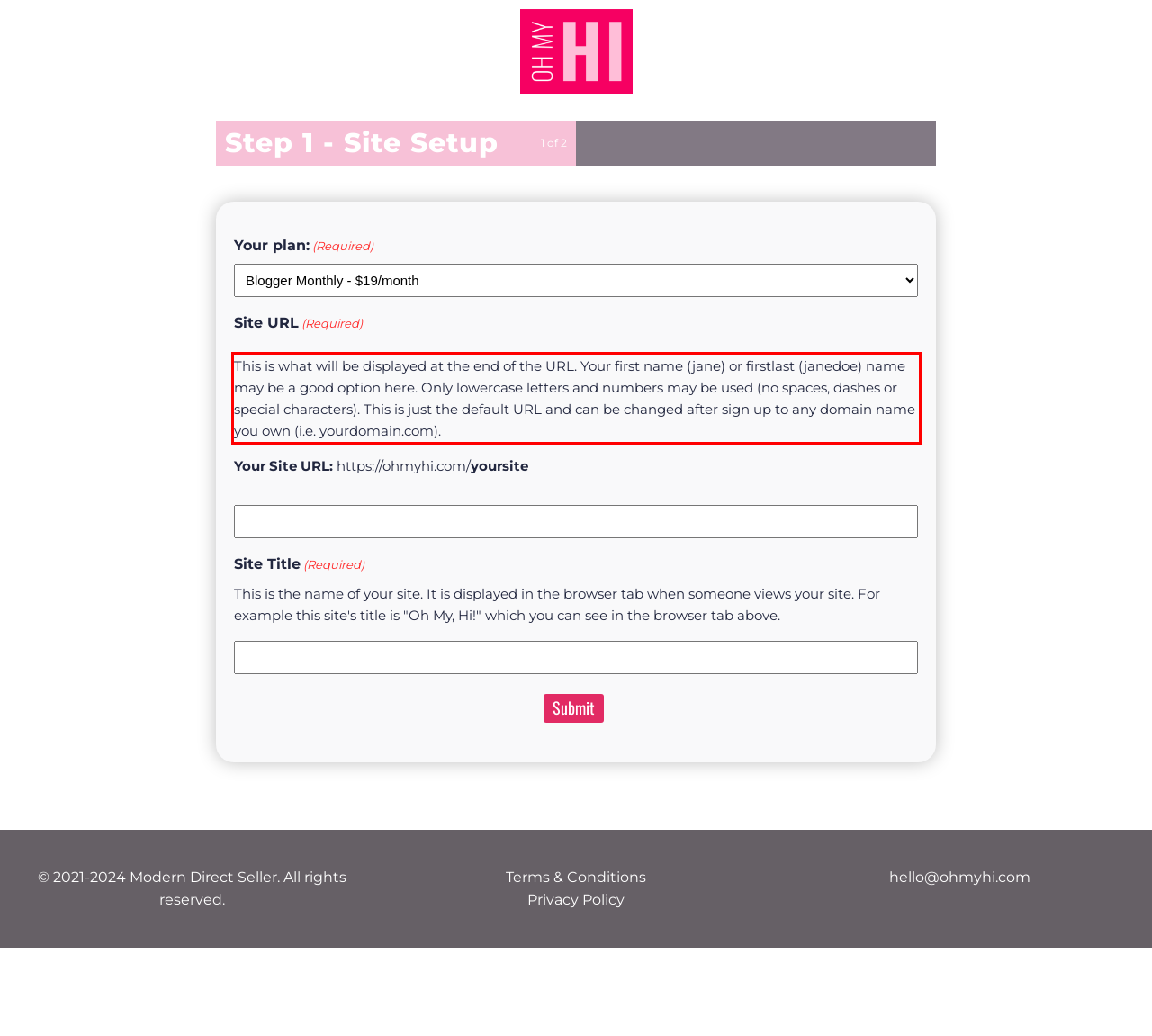Please identify and extract the text content from the UI element encased in a red bounding box on the provided webpage screenshot.

This is what will be displayed at the end of the URL. Your first name (jane) or firstlast (janedoe) name may be a good option here. Only lowercase letters and numbers may be used (no spaces, dashes or special characters). This is just the default URL and can be changed after sign up to any domain name you own (i.e. yourdomain.com).